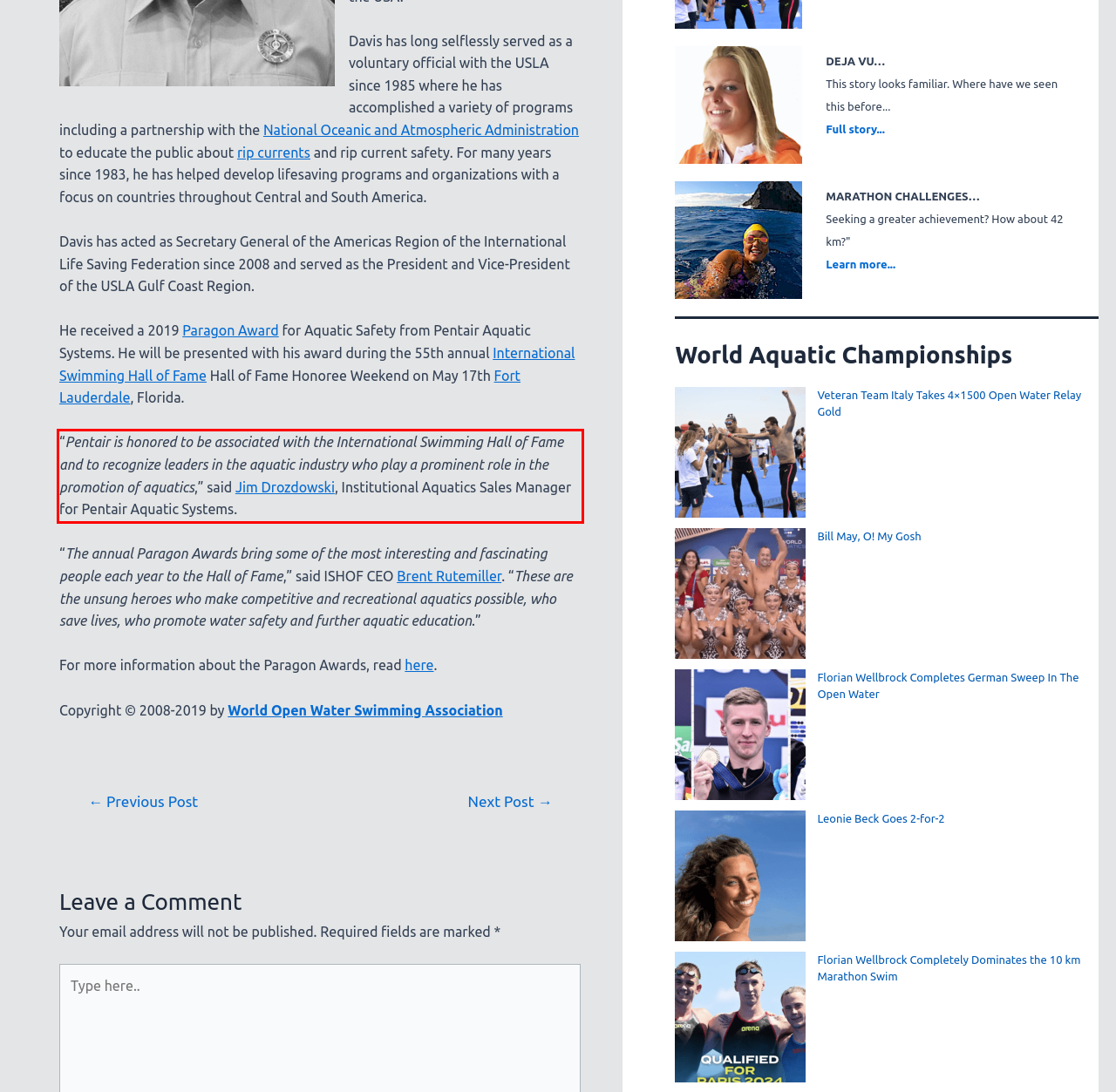In the screenshot of the webpage, find the red bounding box and perform OCR to obtain the text content restricted within this red bounding box.

“Pentair is honored to be associated with the International Swimming Hall of Fame and to recognize leaders in the aquatic industry who play a prominent role in the promotion of aquatics,” said Jim Drozdowski, Institutional Aquatics Sales Manager for Pentair Aquatic Systems.